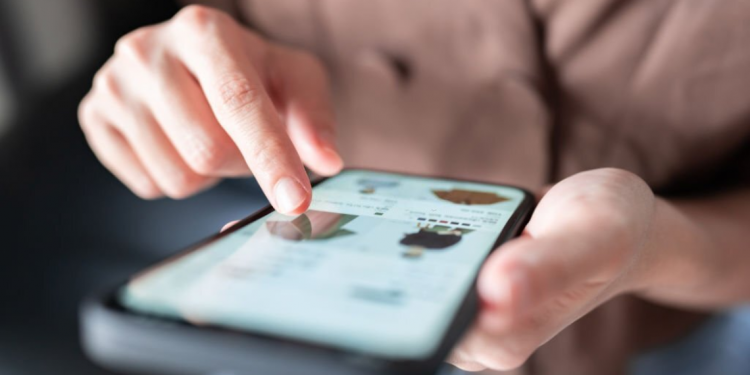What is displayed on the smartphone screen?
Using the image, answer in one word or phrase.

Product images